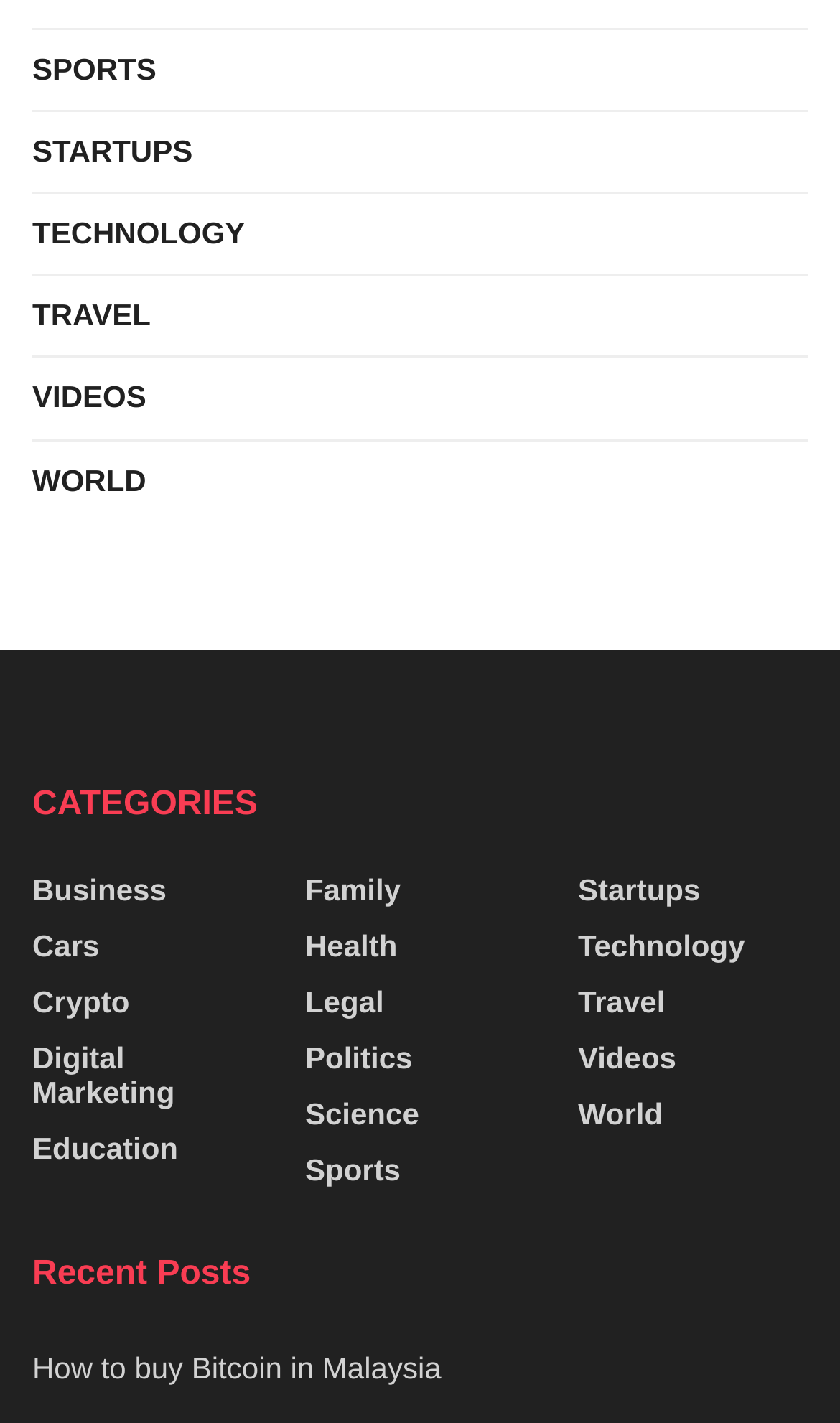Please identify the bounding box coordinates of the element I should click to complete this instruction: 'Read How to buy Bitcoin in Malaysia'. The coordinates should be given as four float numbers between 0 and 1, like this: [left, top, right, bottom].

[0.038, 0.948, 0.525, 0.973]